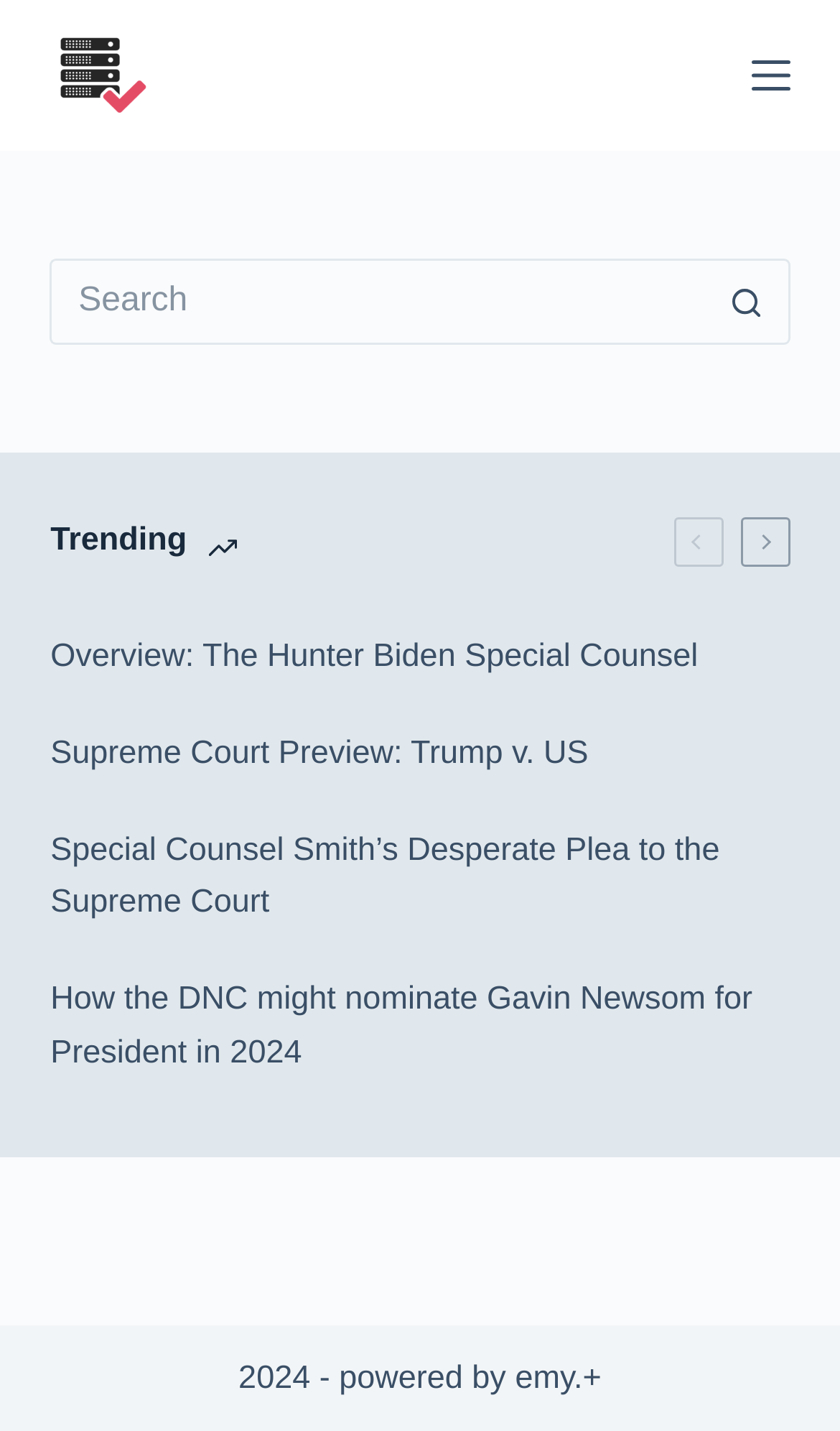Specify the bounding box coordinates of the element's region that should be clicked to achieve the following instruction: "Go to the school category". The bounding box coordinates consist of four float numbers between 0 and 1, in the format [left, top, right, bottom].

None